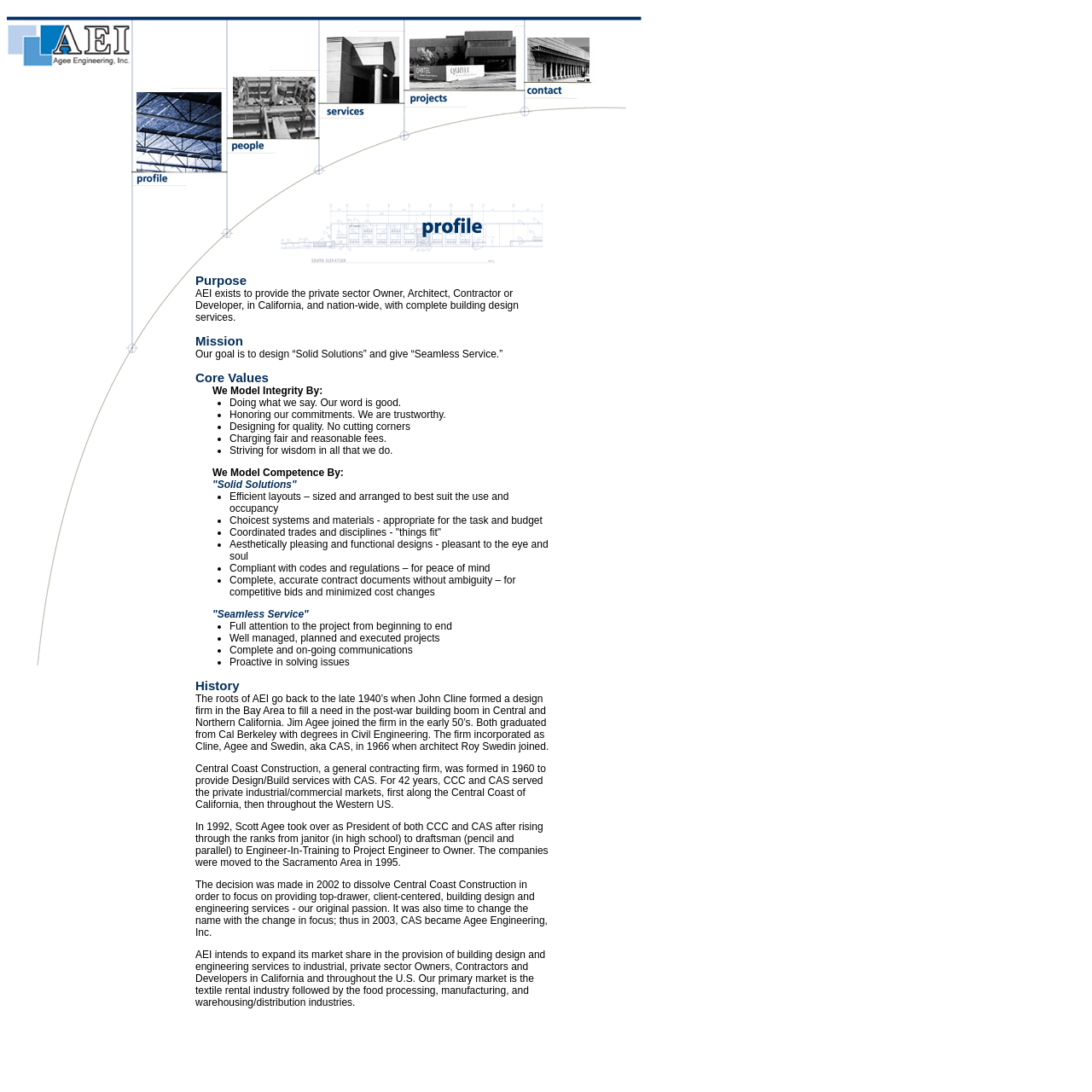Are there any empty table cells on the webpage?
Using the details from the image, give an elaborate explanation to answer the question.

I found some table cells with no content or only containing a non-breaking space character, indicating that there are empty table cells on the webpage.